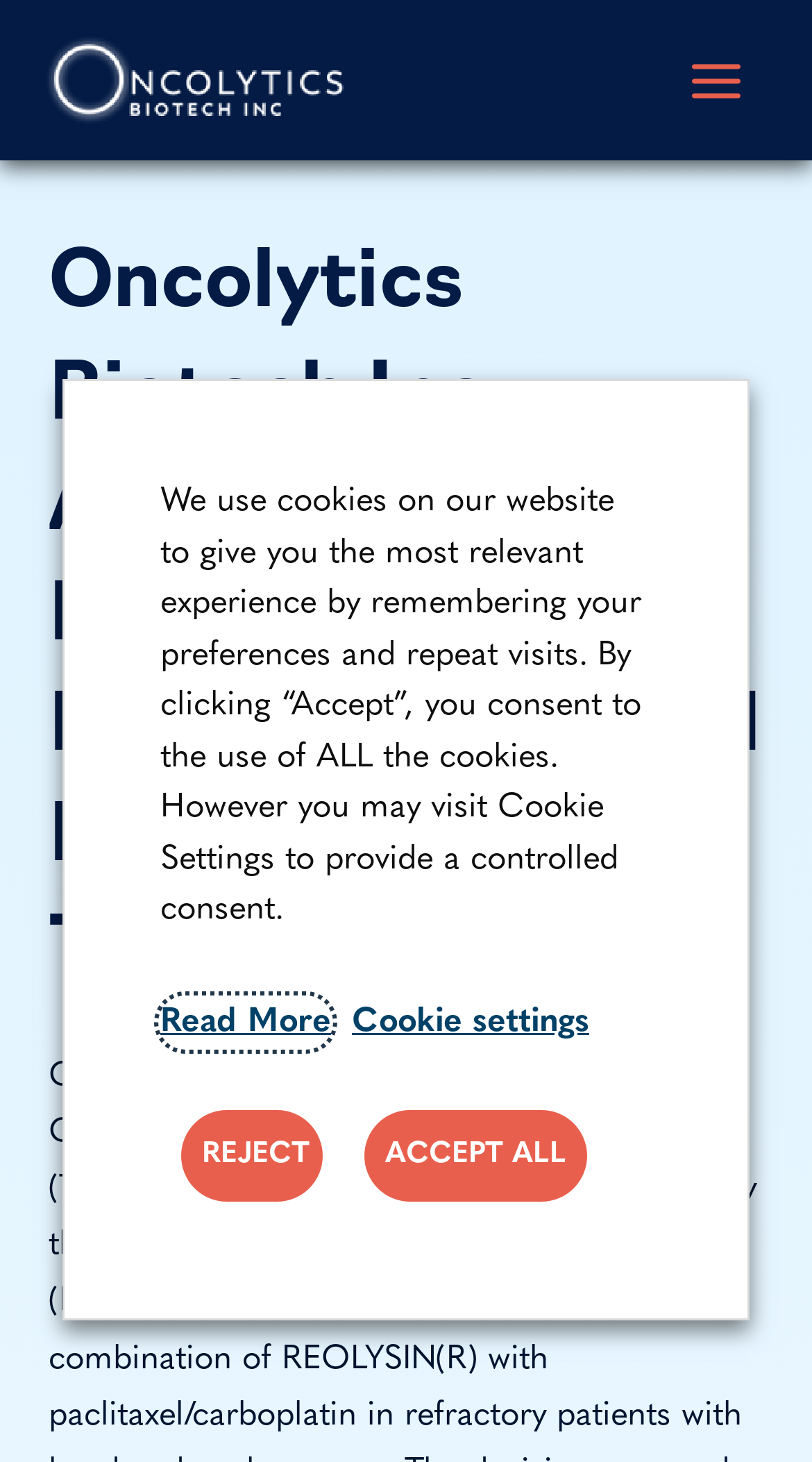Create a full and detailed caption for the entire webpage.

The webpage is about Oncolytics Biotech Inc., a biotech company, and its announcement regarding a Phase II/III pivotal clinical trial. 

At the top left of the page, there is a link to the company's website, accompanied by an image of the company's logo. 

On the top right, there is a main menu button, which is not expanded by default. The button has an icon, but its description is not provided. 

Below the main menu button, there is a heading that summarizes the content of the webpage, which is the announcement of the company's decision to pursue a Phase II/III pivotal clinical trial.

At the bottom of the page, there is a cookie consent dialog box. The dialog box contains a paragraph of text explaining the use of cookies on the website and how they can be managed. There is a "Read More" link, a "Cookie settings" button, a "REJECT" button, and an "ACCEPT ALL" button within the dialog box. The "Read More" link is currently focused.